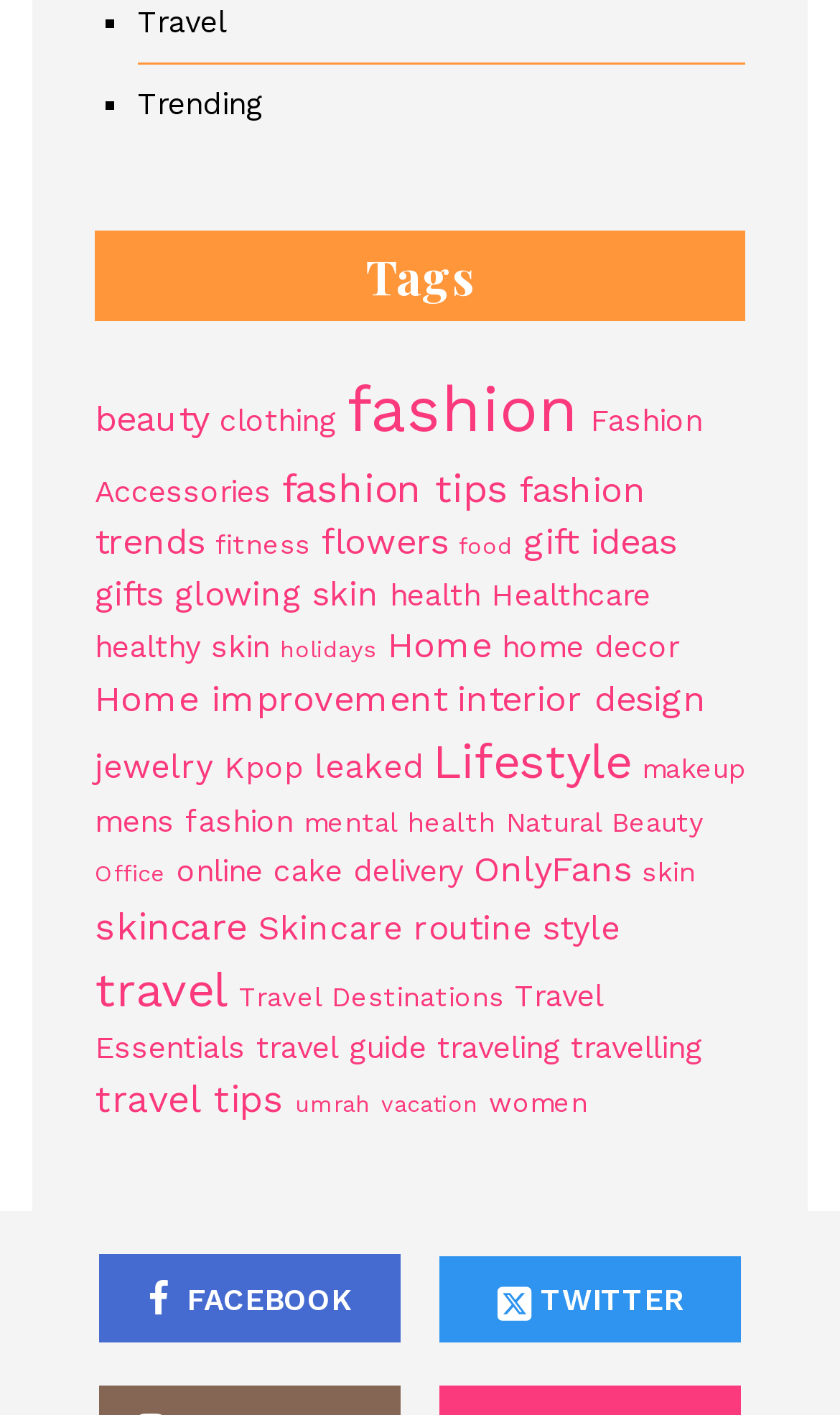Extract the bounding box coordinates of the UI element described by: "leaked". The coordinates should include four float numbers ranging from 0 to 1, e.g., [left, top, right, bottom].

[0.374, 0.529, 0.503, 0.556]